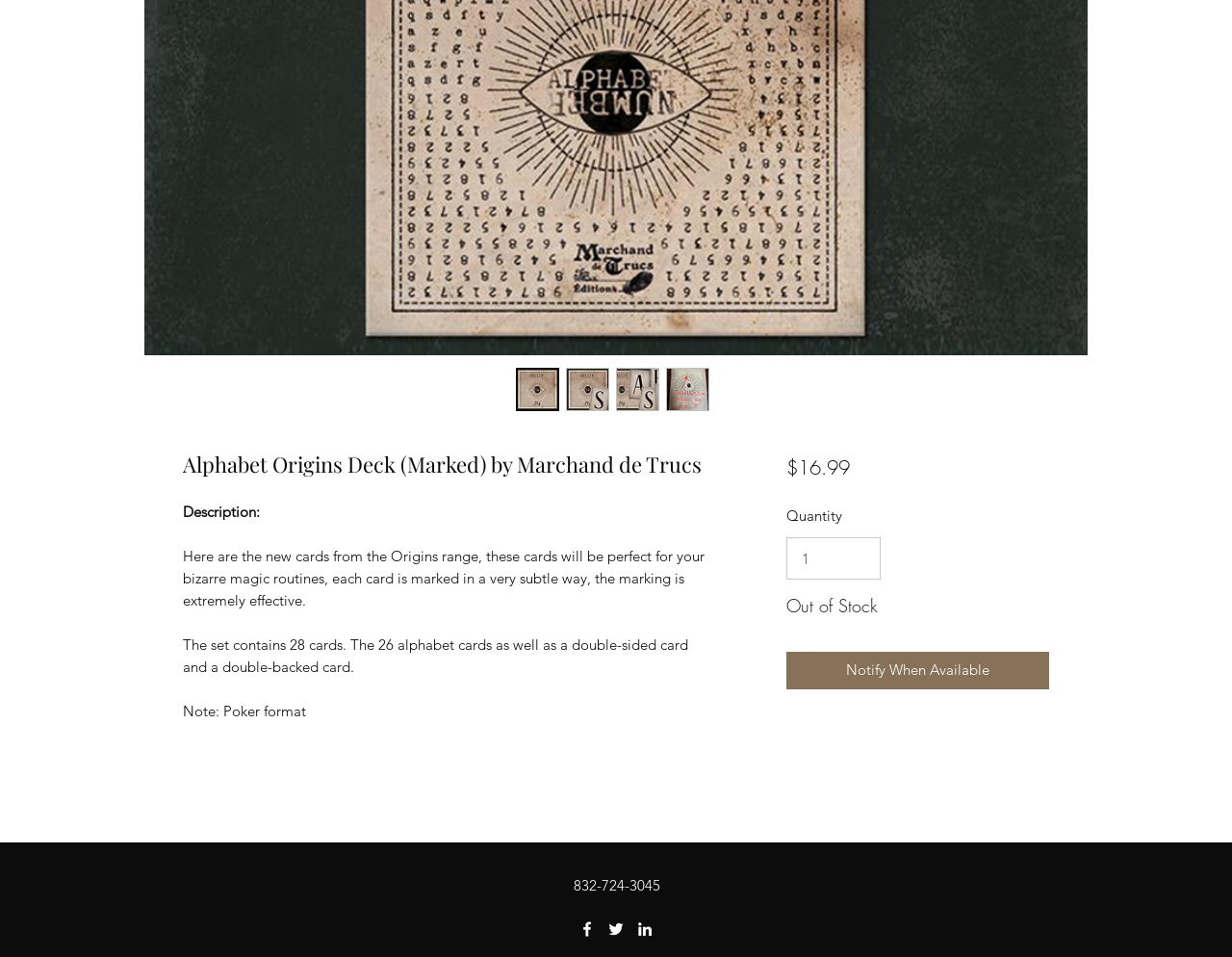Calculate the bounding box coordinates of the UI element given the description: "input value="1" aria-label="Quantity" value="1"".

[0.638, 0.562, 0.715, 0.605]